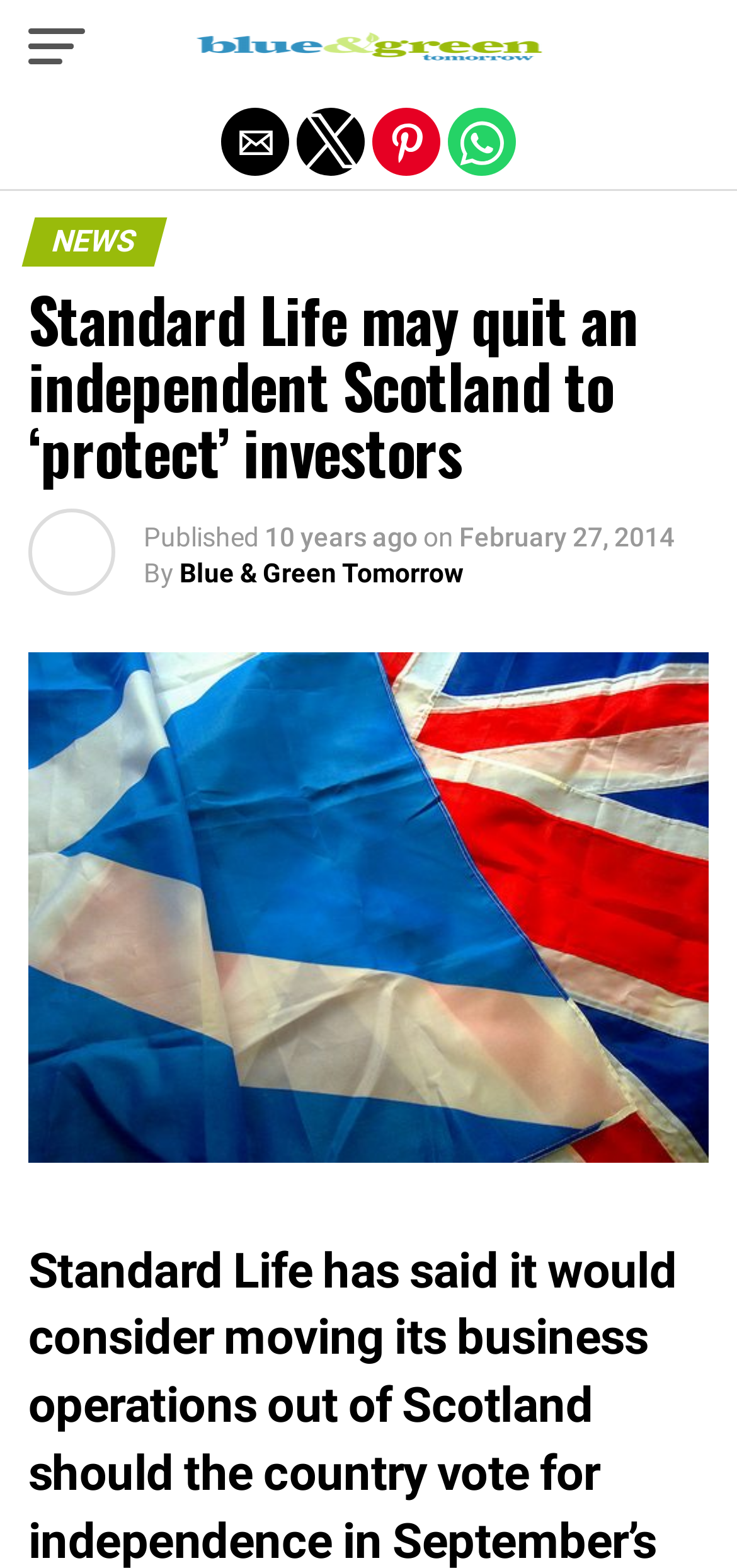How many share options are available?
Examine the webpage screenshot and provide an in-depth answer to the question.

I counted the number of share options by looking at the button elements 'Share by email', 'Share by twitter', 'Share by pinterest', and 'Share by whatsapp' which are all sub-elements of the Root Element.